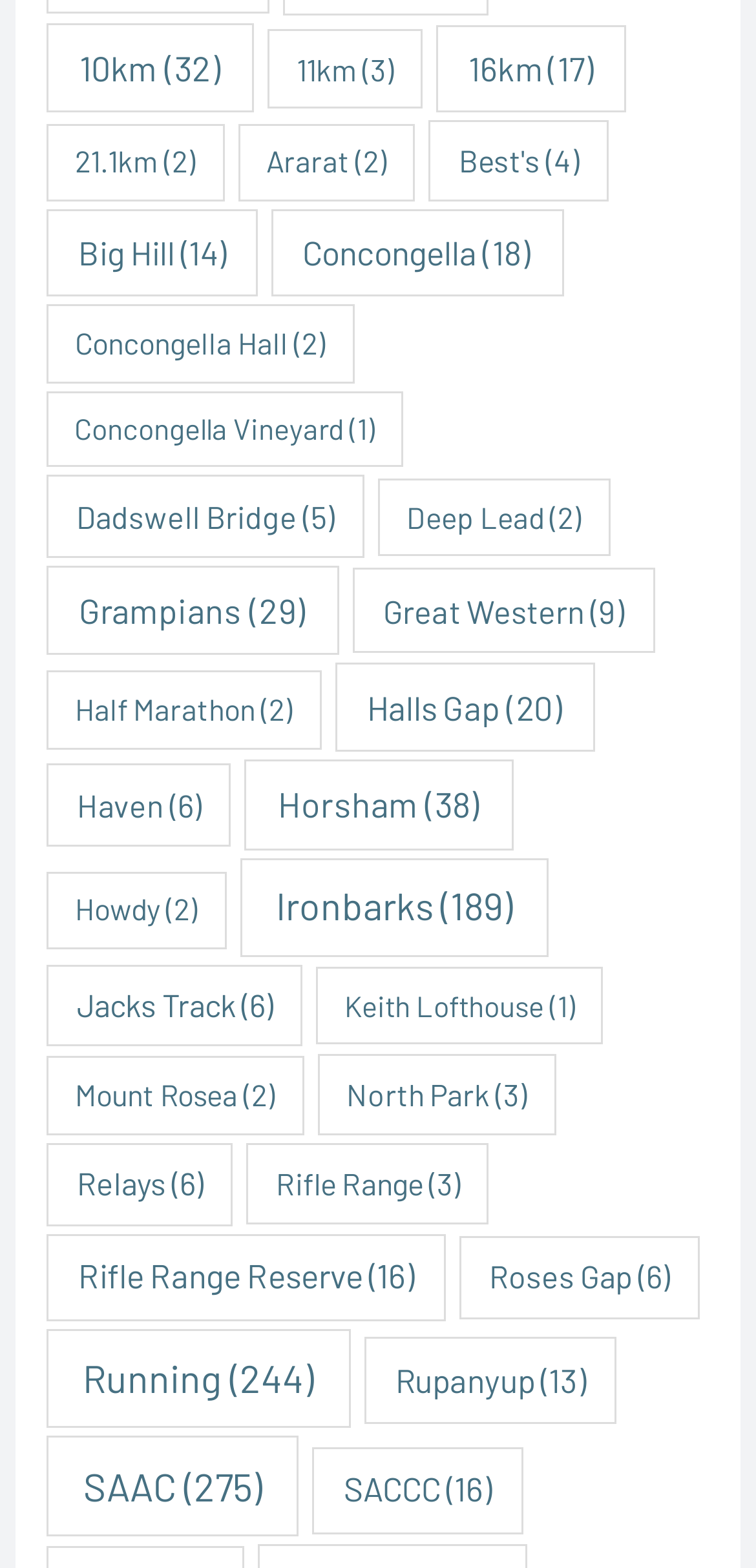Predict the bounding box of the UI element based on the description: "How Zelda Changed Gaming". The coordinates should be four float numbers between 0 and 1, formatted as [left, top, right, bottom].

None